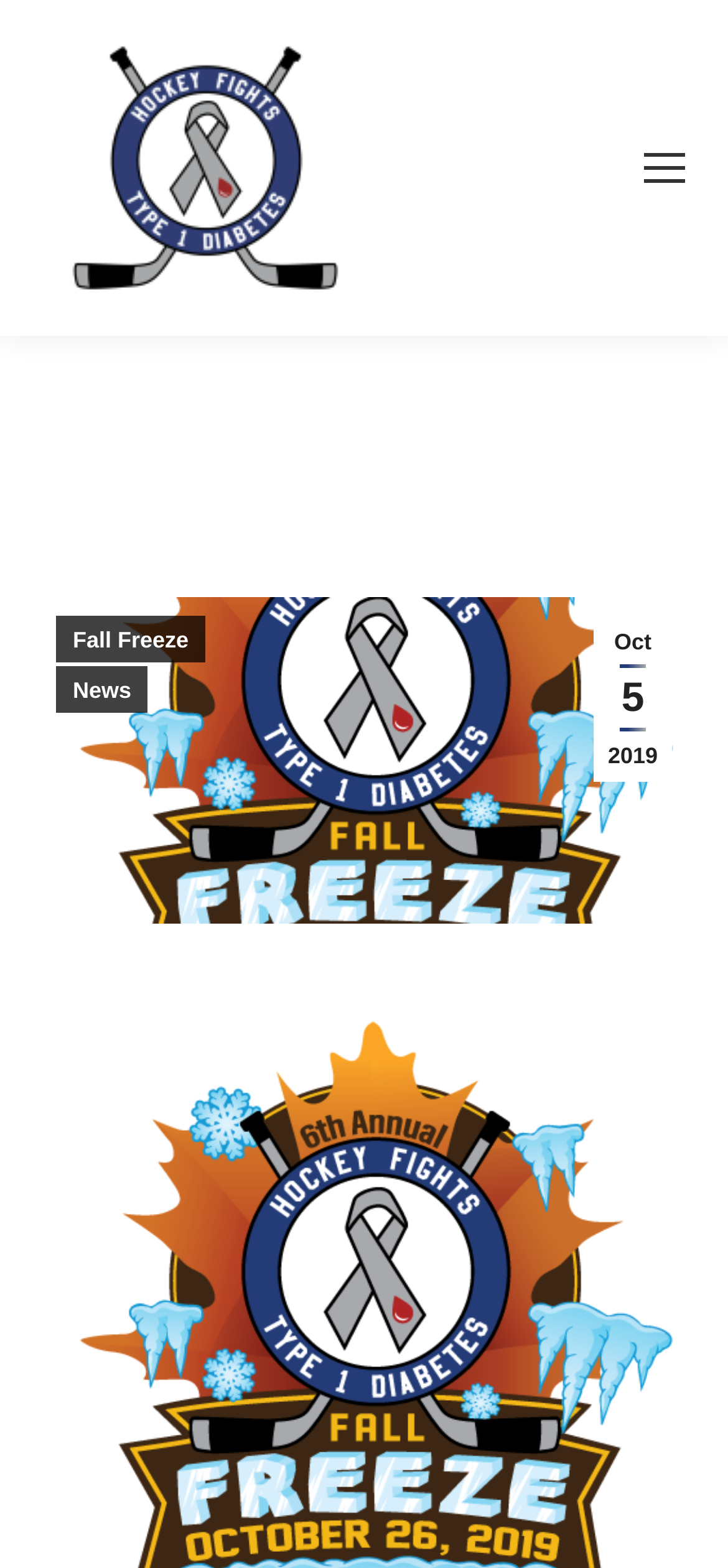Provide the bounding box coordinates of the HTML element described as: "Oct52019". The bounding box coordinates should be four float numbers between 0 and 1, i.e., [left, top, right, bottom].

[0.815, 0.393, 0.923, 0.499]